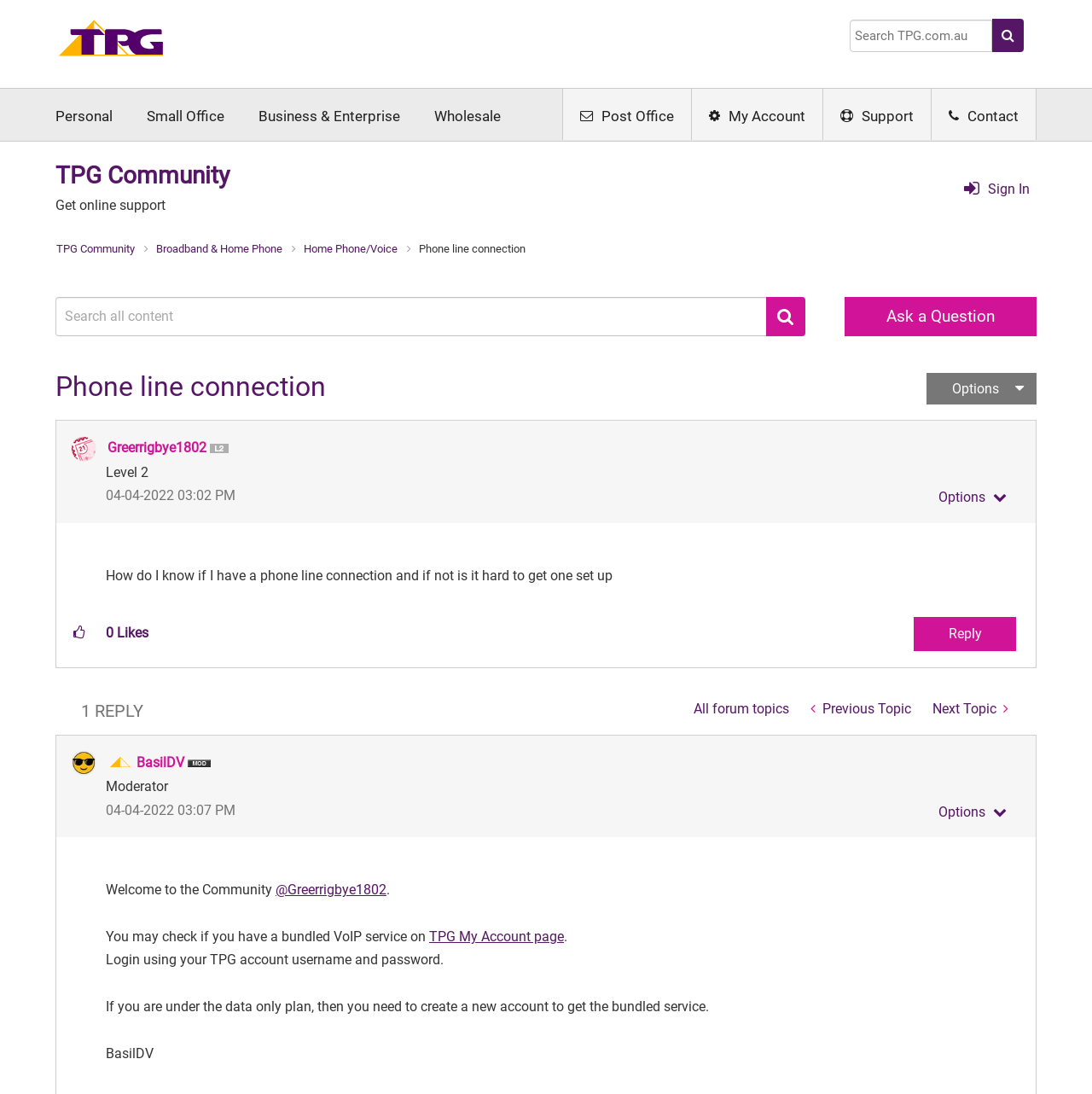Predict the bounding box coordinates for the UI element described as: "Post Office". The coordinates should be four float numbers between 0 and 1, presented as [left, top, right, bottom].

[0.515, 0.081, 0.633, 0.128]